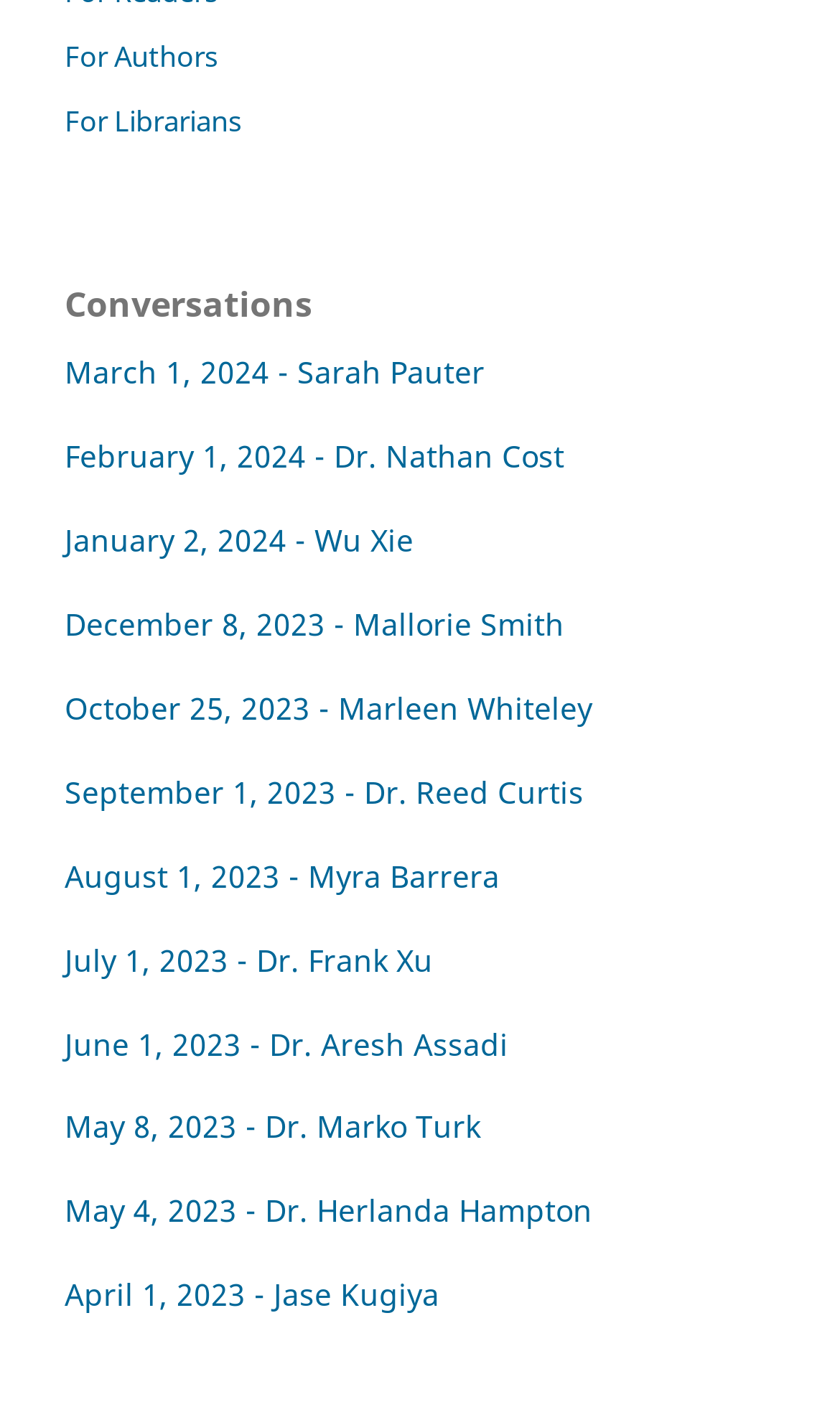Please identify the bounding box coordinates of where to click in order to follow the instruction: "Explore Projects".

None